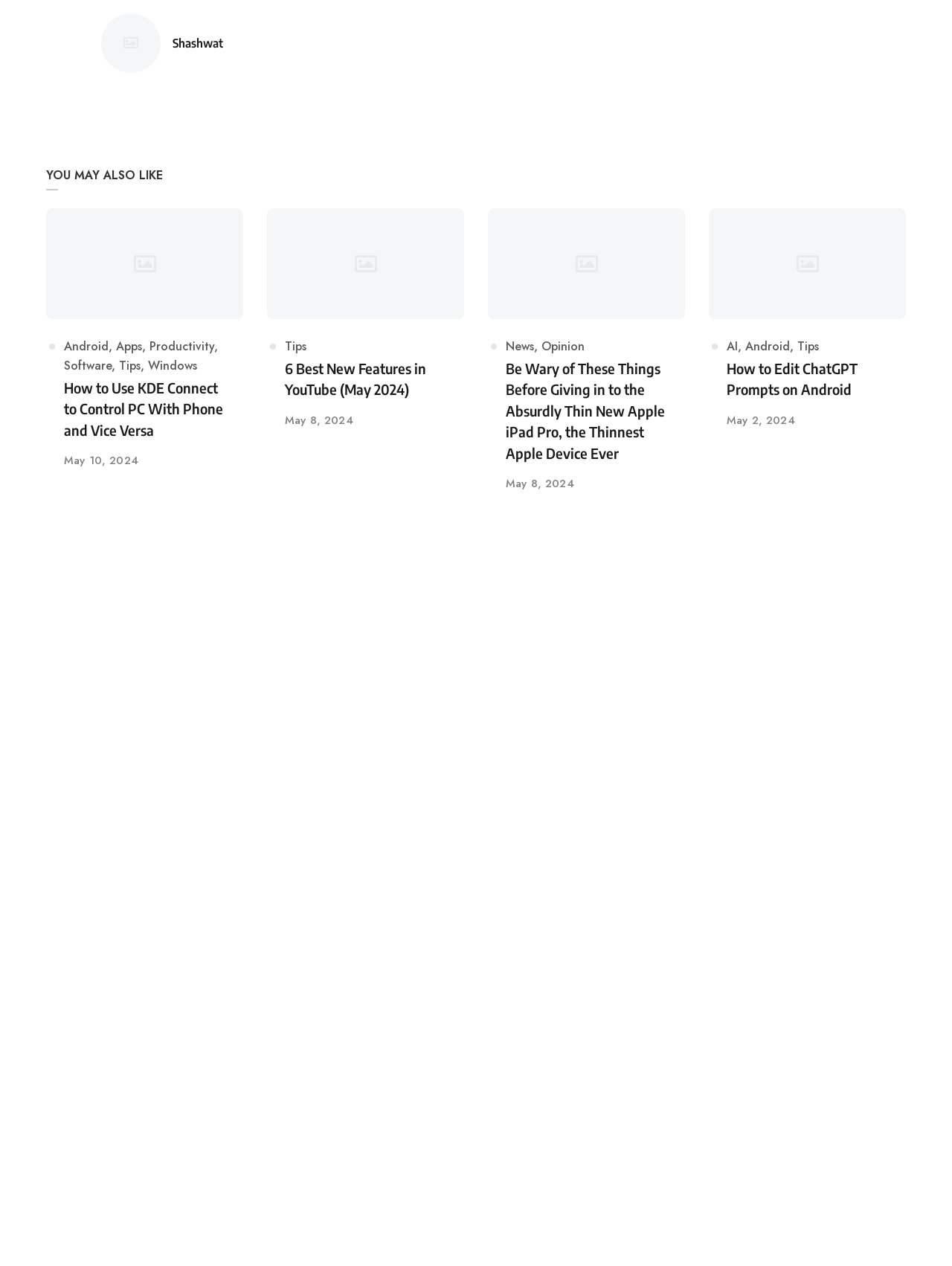Using the information in the image, give a comprehensive answer to the question: 
Who is the author of the first article?

I found the link 'Posted by Shashwat' at the top of the webpage, which indicates that Shashwat is the author of the first article.